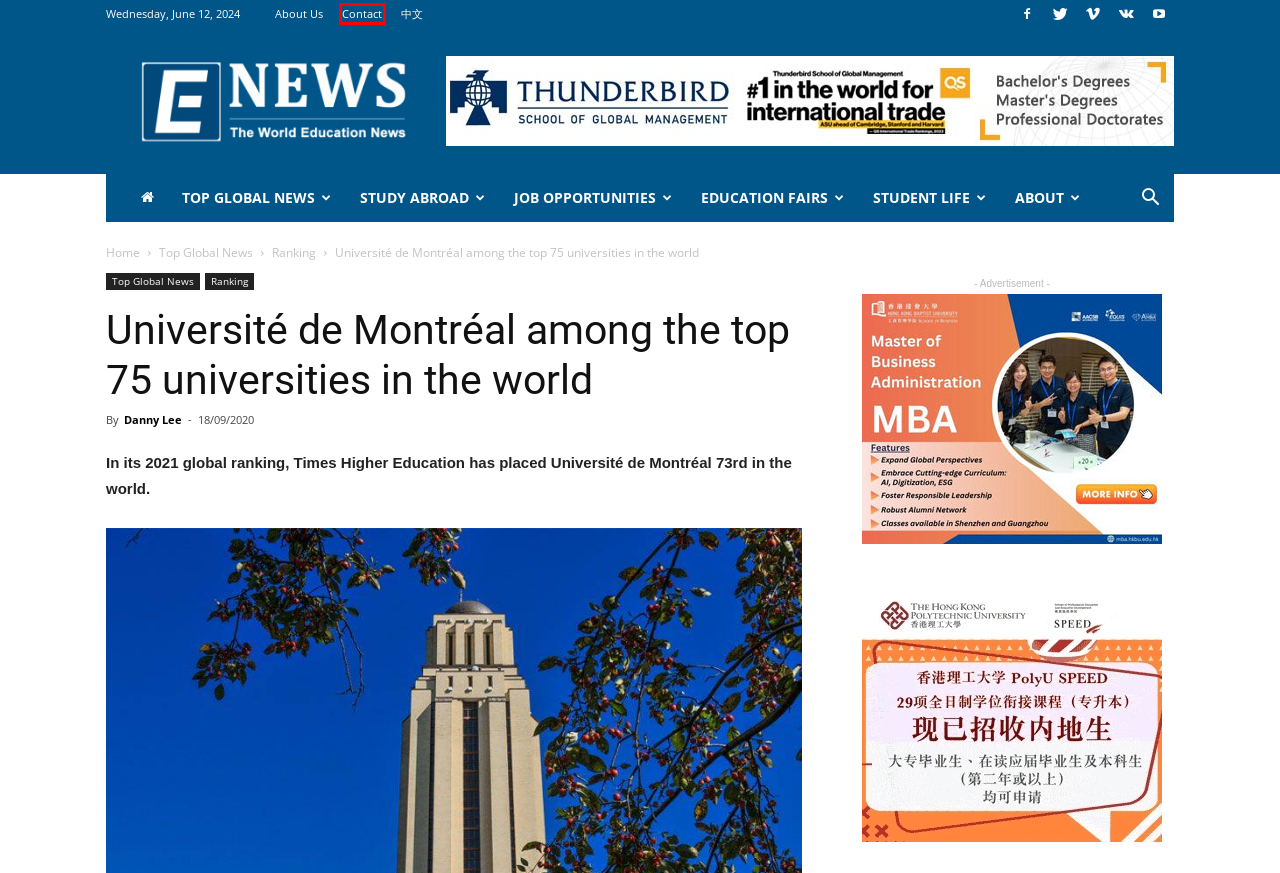Examine the screenshot of a webpage with a red bounding box around a specific UI element. Identify which webpage description best matches the new webpage that appears after clicking the element in the red bounding box. Here are the candidates:
A. About Us | The World Education News(WEN)
B. Contace Us | The World Education News(WEN)
C. Job Opportunities | The World Education News(WEN)
D. Student Life | The World Education News(WEN)
E. Home | The World Education News(WEN)
F. Study Abroad | The World Education News(WEN)
G. Danny Lee, Author at The World Education News (WEN)
H. Education Fairs | The World Education News(WEN)

B